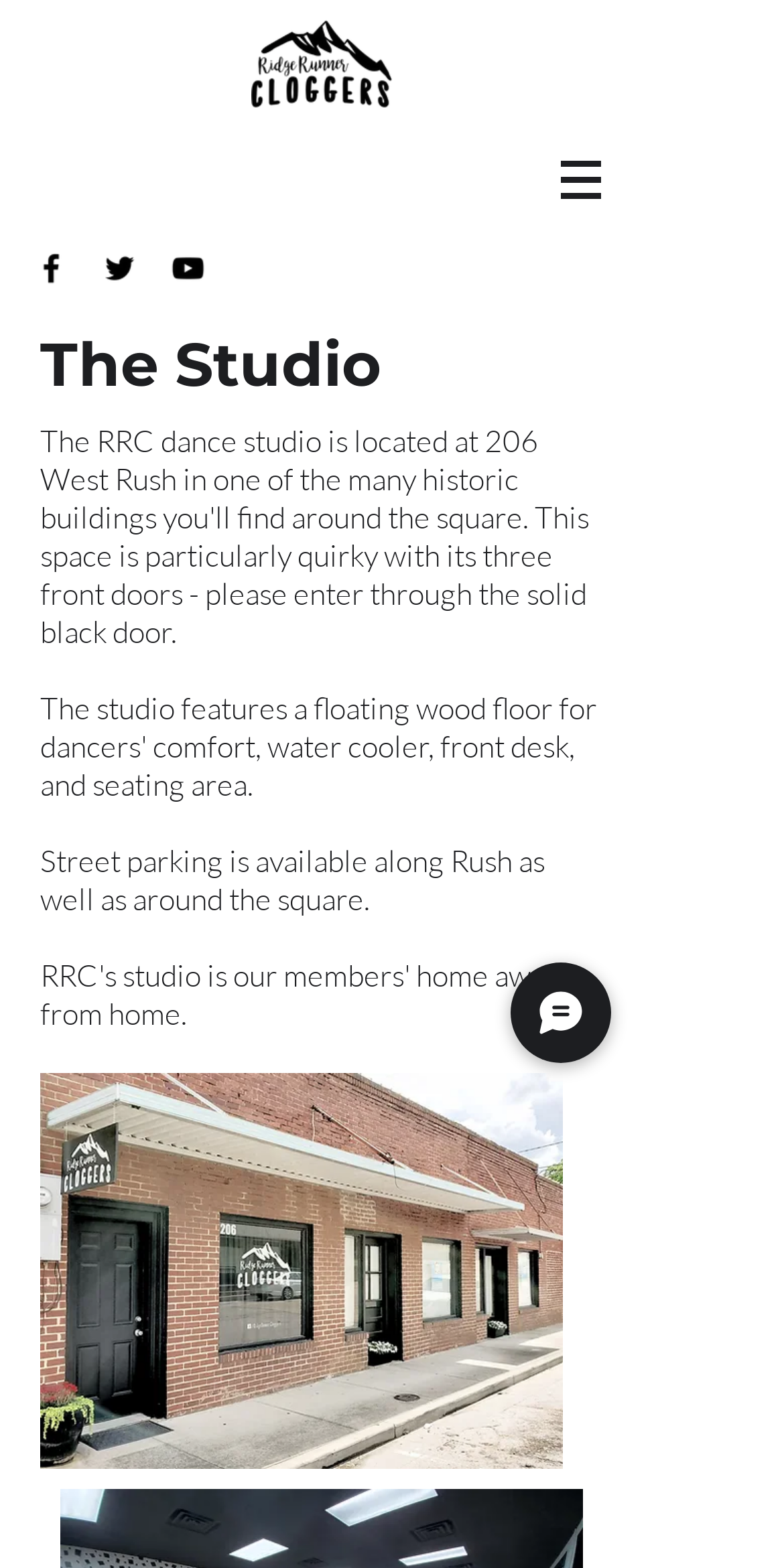Please give a concise answer to this question using a single word or phrase: 
How many images are there on the webpage?

4